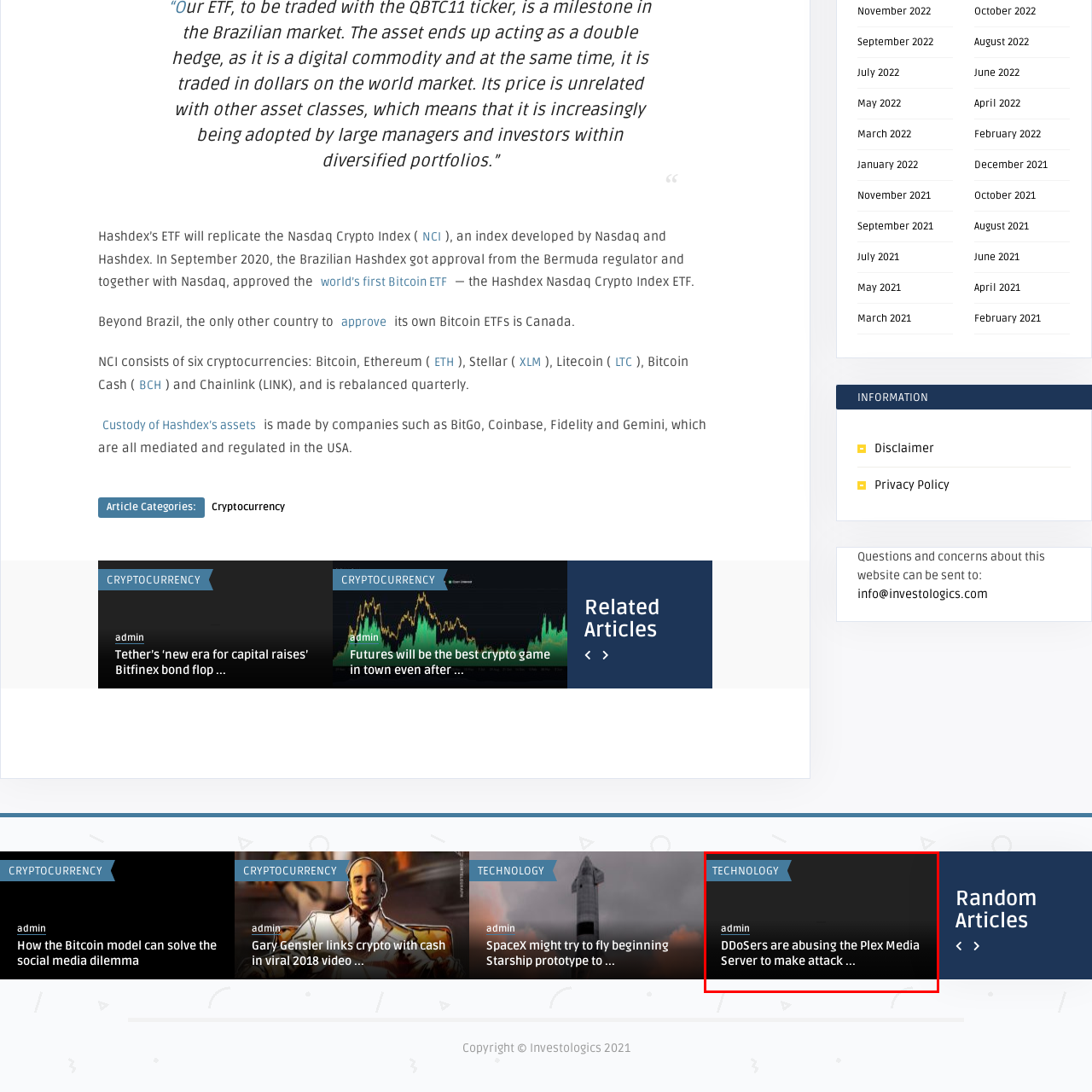What type of control is indicated below the category label?
Observe the image inside the red bounding box carefully and formulate a detailed answer based on what you can infer from the visual content.

The word 'admin' is displayed below the category label, suggesting that the interface is related to administrative control or management of content.